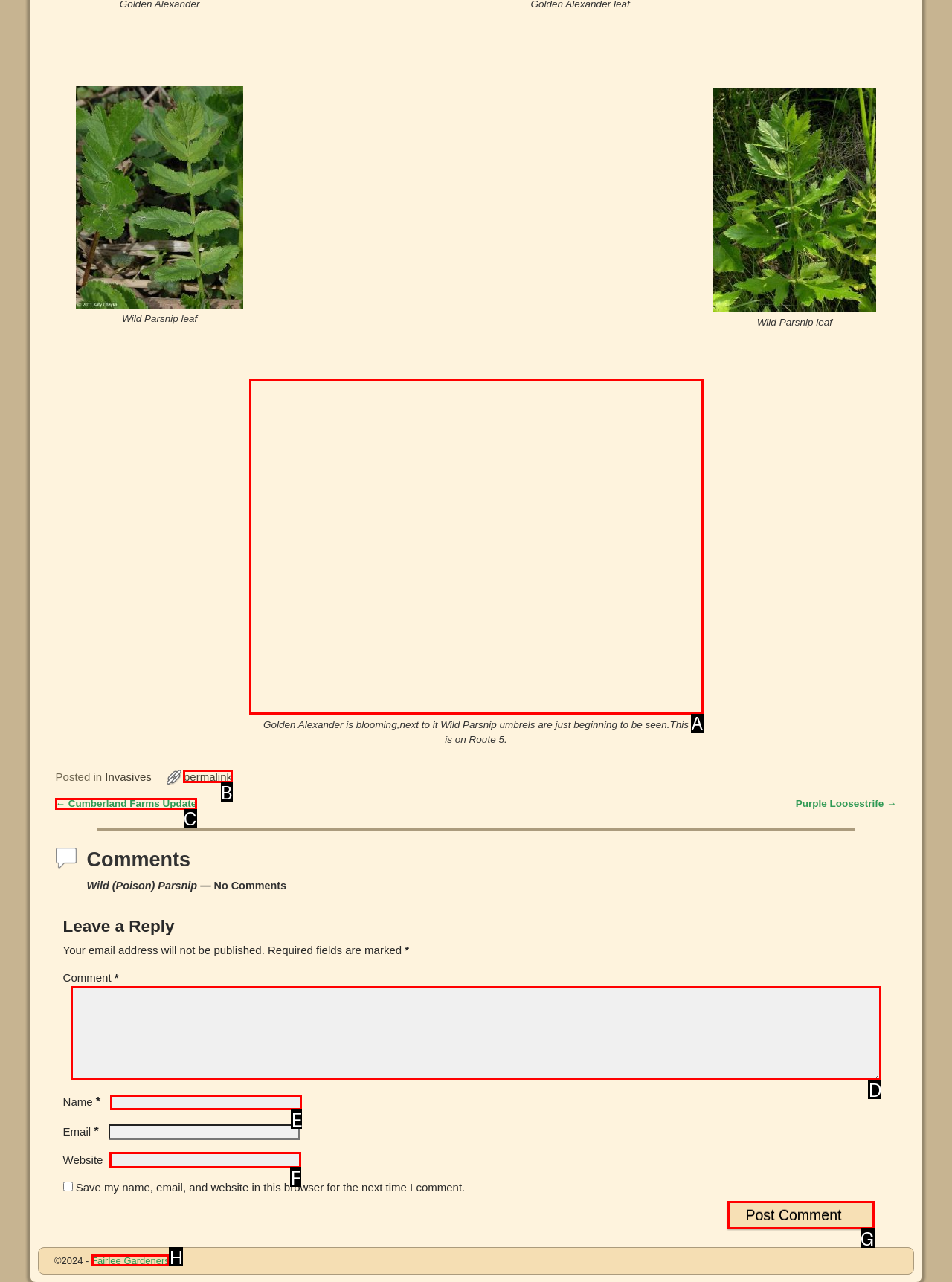Based on the choices marked in the screenshot, which letter represents the correct UI element to perform the task: Enter your name?

E